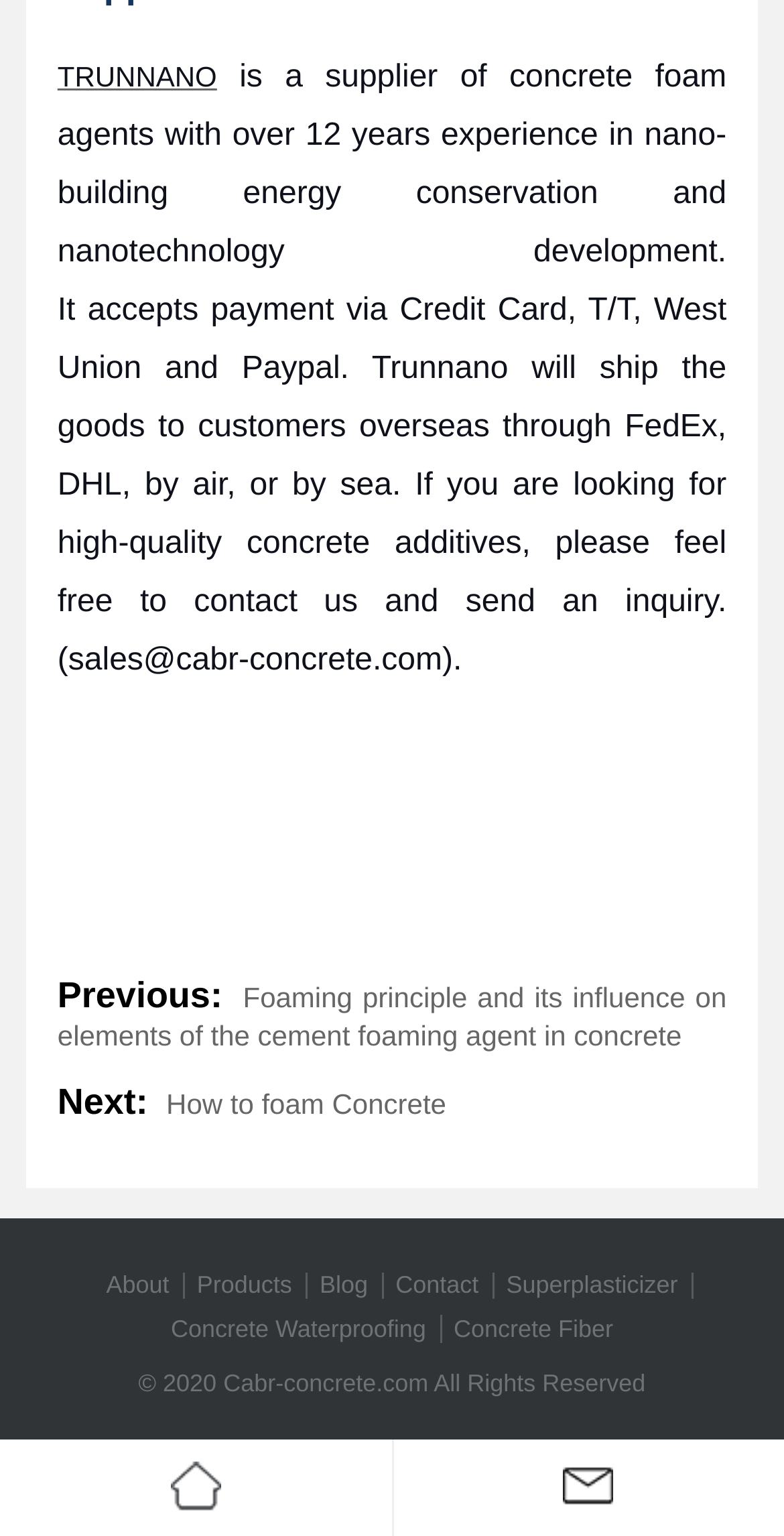Pinpoint the bounding box coordinates of the area that must be clicked to complete this instruction: "click on the 'TRUNNANO' link".

[0.073, 0.039, 0.277, 0.06]